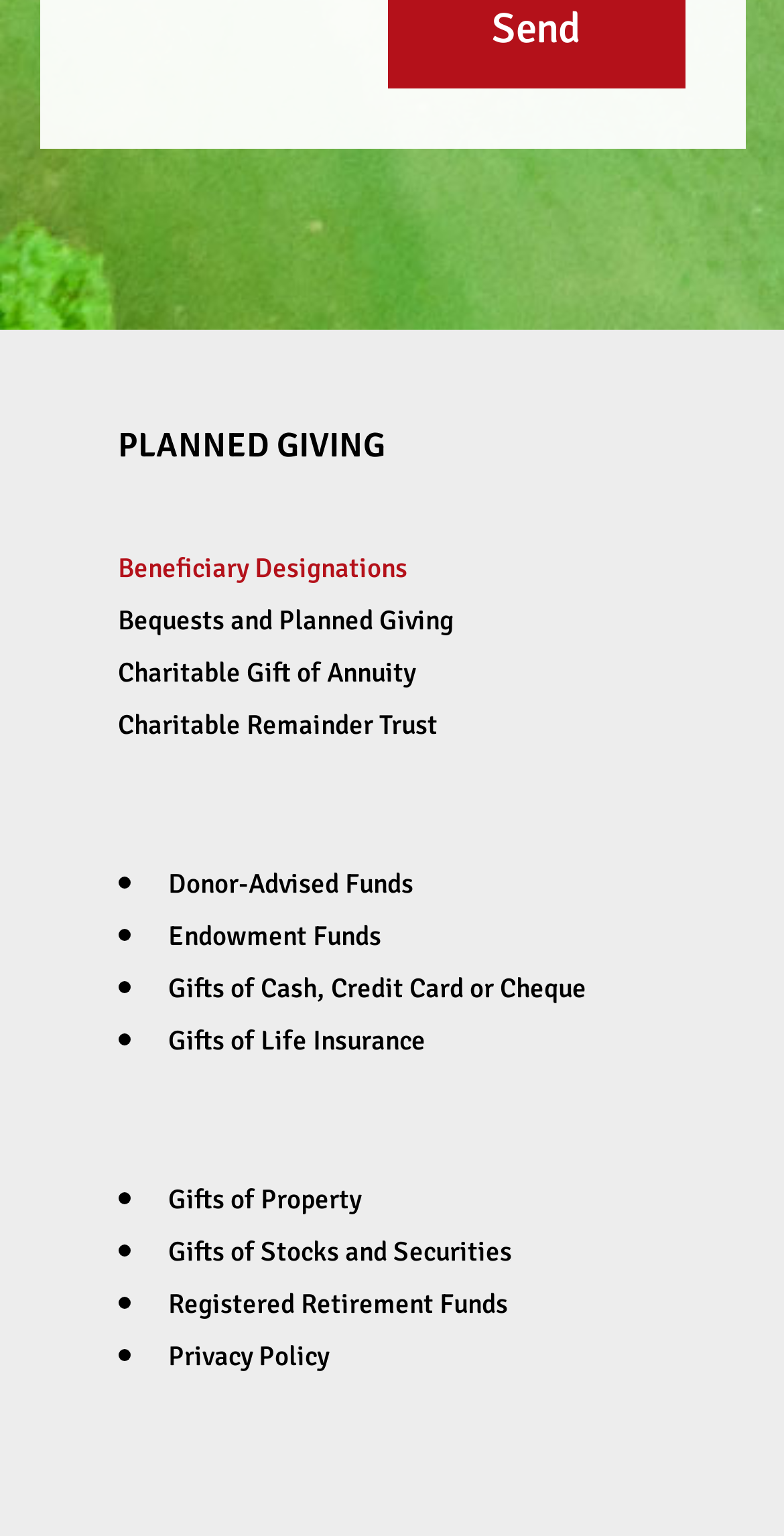Determine the bounding box for the UI element that matches this description: "Gifts of Stocks and Securities".

[0.214, 0.804, 0.653, 0.826]